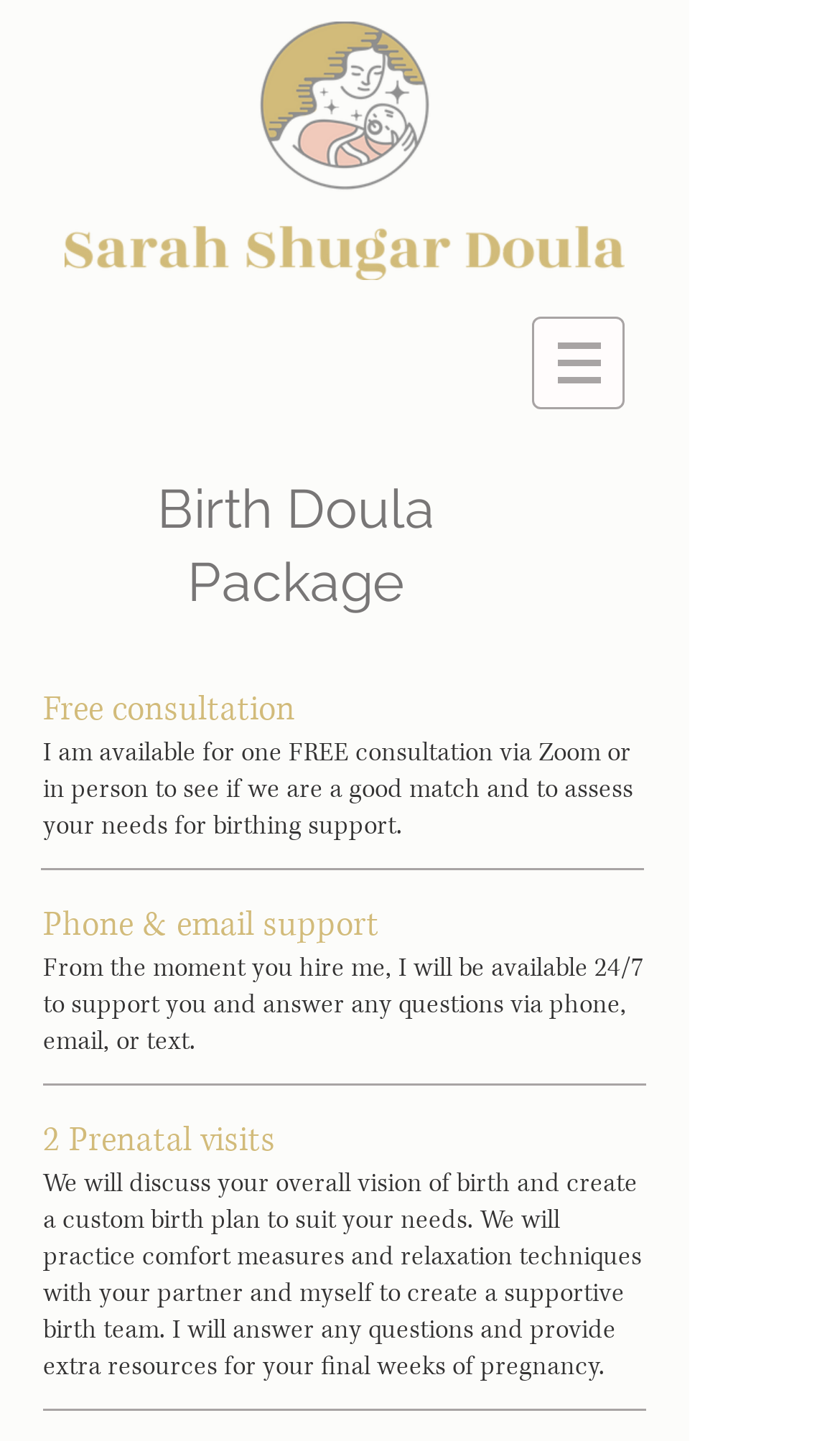What is the purpose of the free consultation?
From the image, respond using a single word or phrase.

To assess birthing support needs